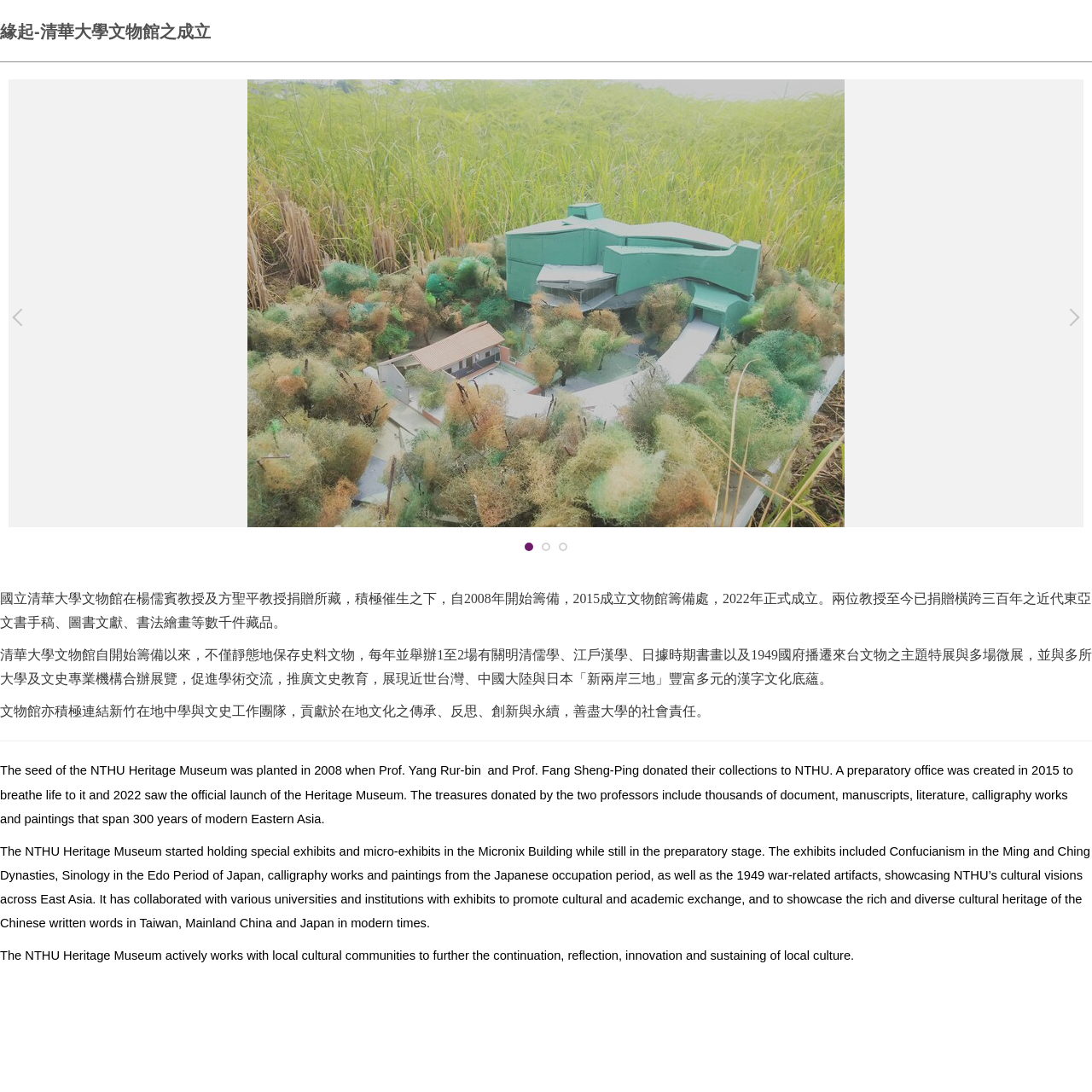Look at the image and write a detailed answer to the question: 
What is the purpose of the museum's collaboration with local cultural communities?

Based on the text content, specifically the sentence 'The NTHU Heritage Museum actively works with local cultural communities to further the continuation, reflection, innovation and sustaining of local culture.', I can infer that the purpose of the museum's collaboration with local cultural communities is to further the continuation, reflection, innovation, and sustaining of local culture.